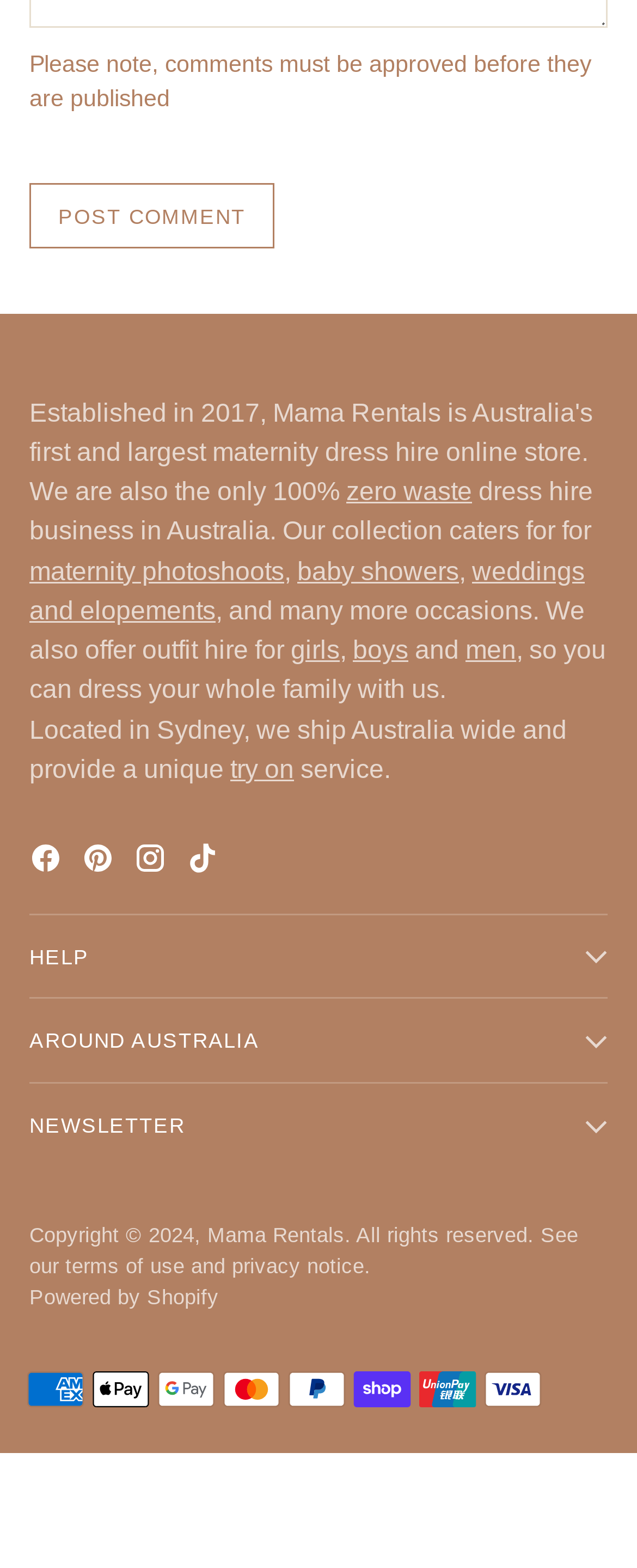Identify the bounding box for the UI element that is described as follows: "weddings and elopements,".

[0.046, 0.354, 0.918, 0.398]